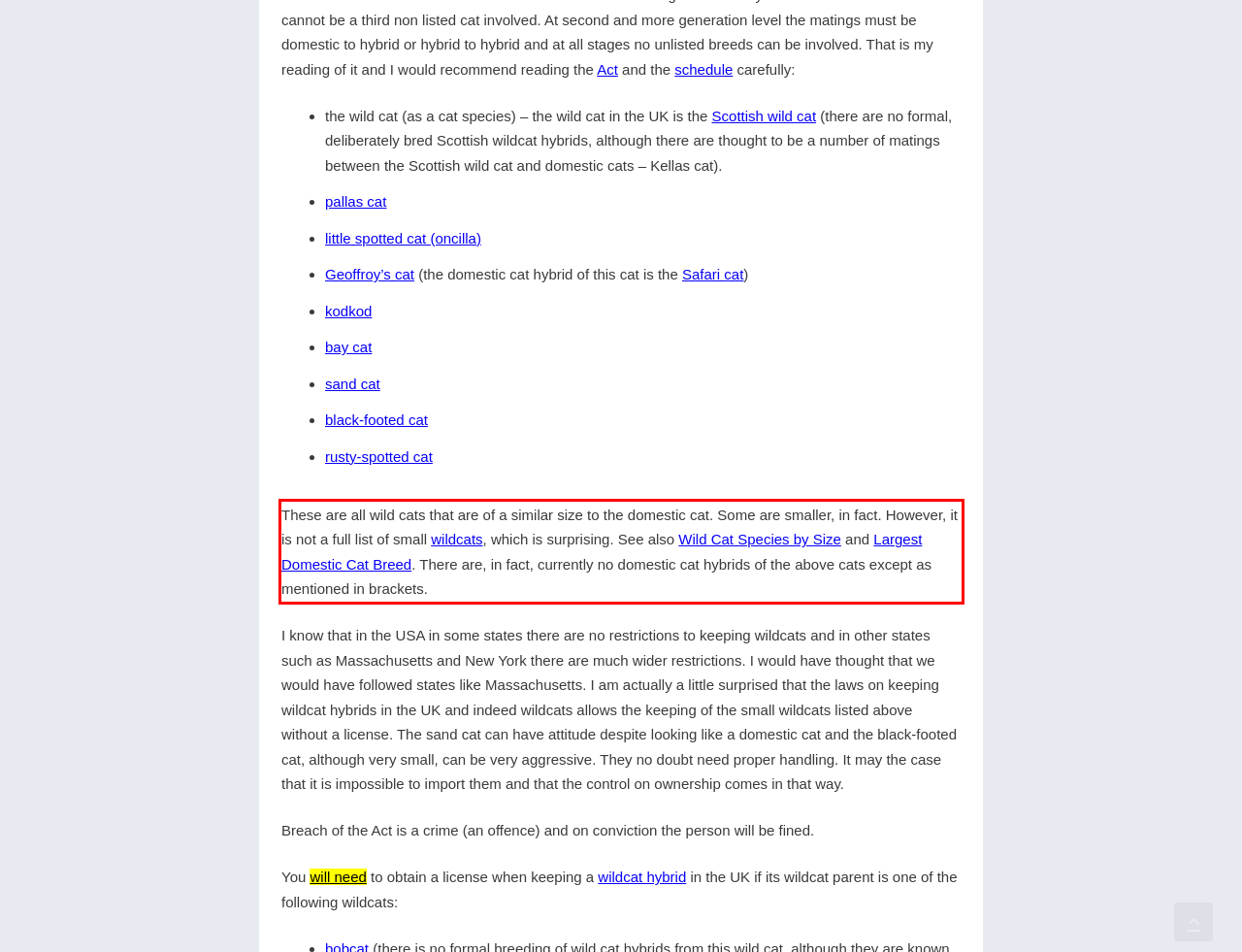Please use OCR to extract the text content from the red bounding box in the provided webpage screenshot.

These are all wild cats that are of a similar size to the domestic cat. Some are smaller, in fact. However, it is not a full list of small wildcats, which is surprising. See also Wild Cat Species by Size and Largest Domestic Cat Breed. There are, in fact, currently no domestic cat hybrids of the above cats except as mentioned in brackets.